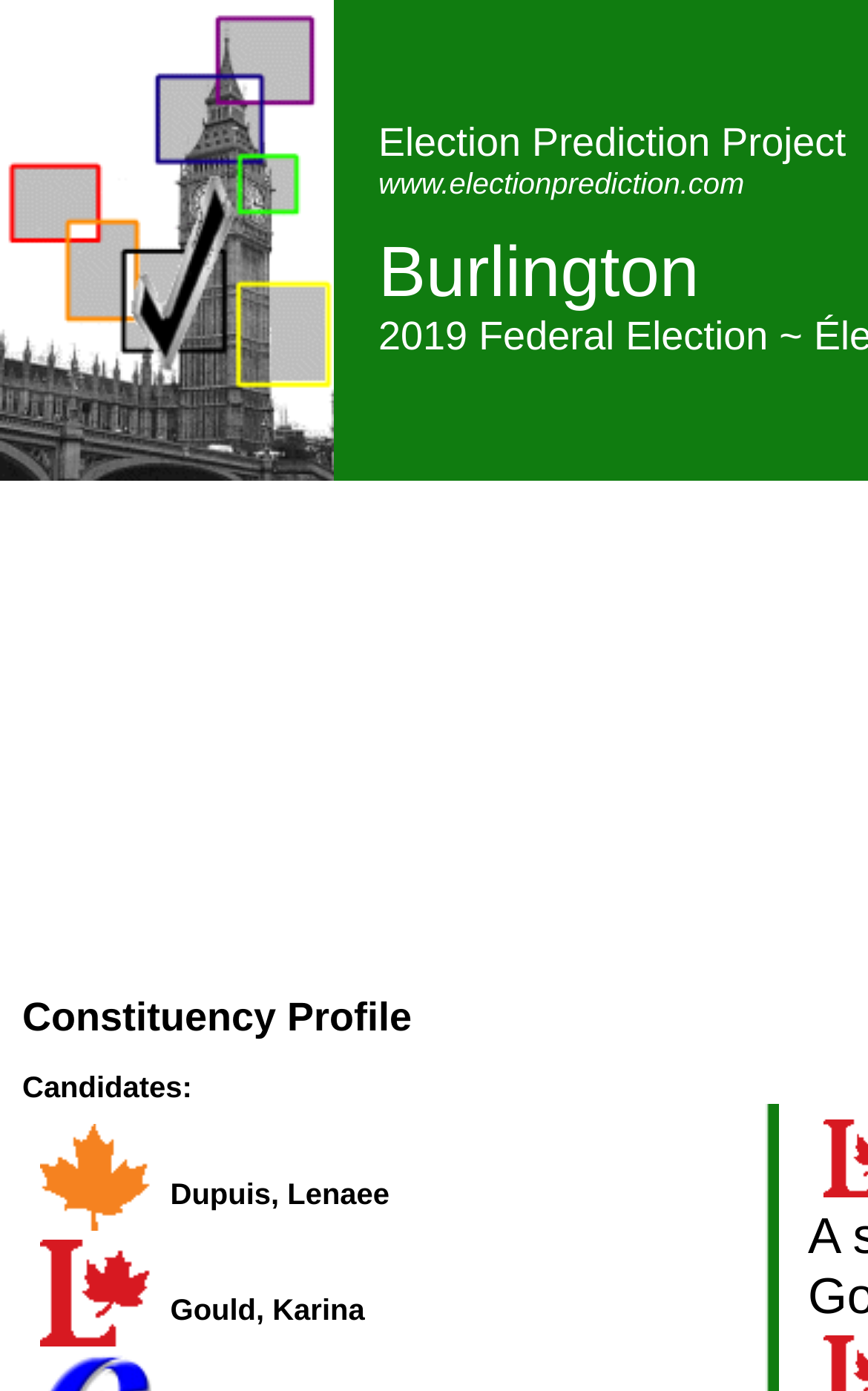What is the constituency profile being displayed?
Using the visual information from the image, give a one-word or short-phrase answer.

Burlington